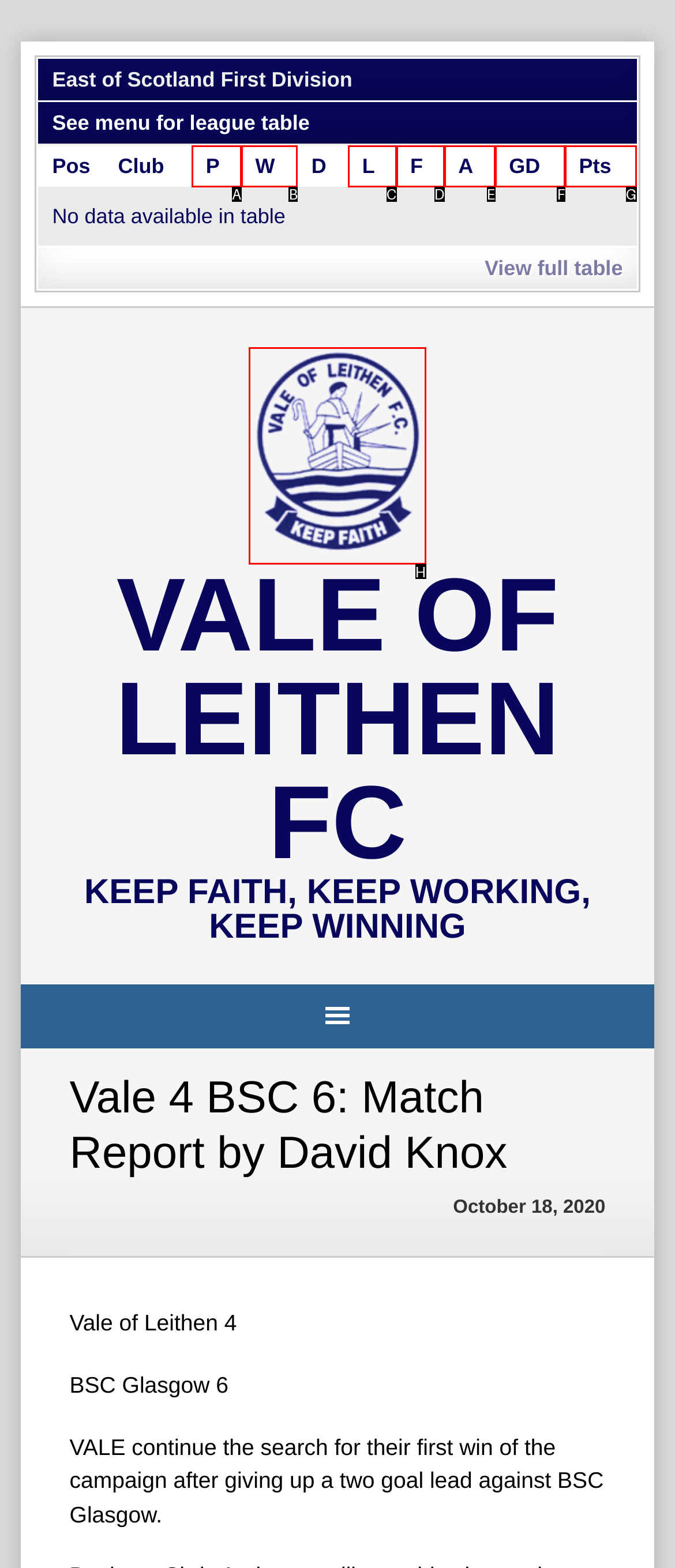Point out the HTML element that matches the following description: parent_node: VALE OF LEITHEN FC
Answer with the letter from the provided choices.

H